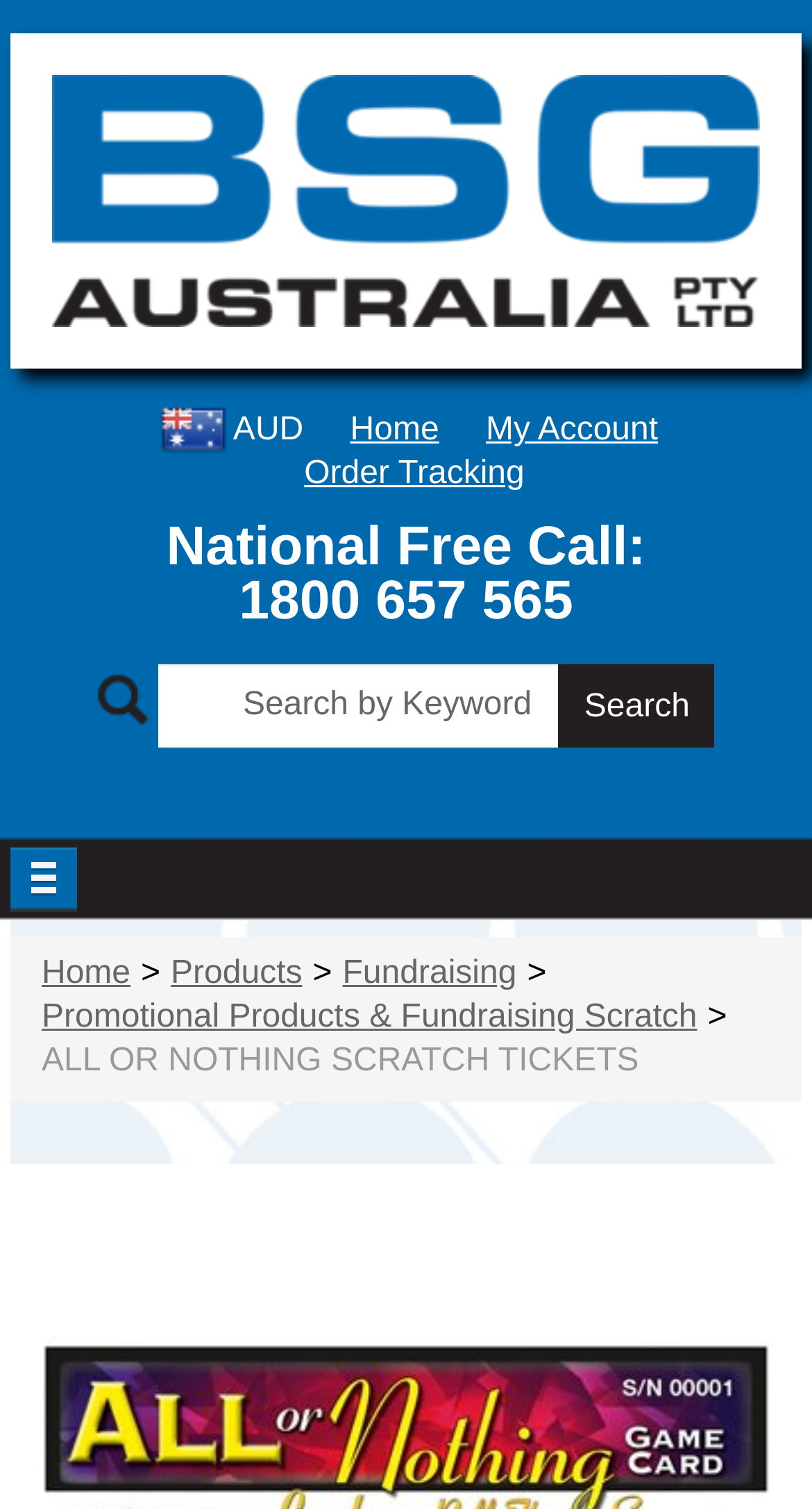Predict the bounding box for the UI component with the following description: "Create Account / Start Order".

[0.013, 0.662, 0.987, 0.721]